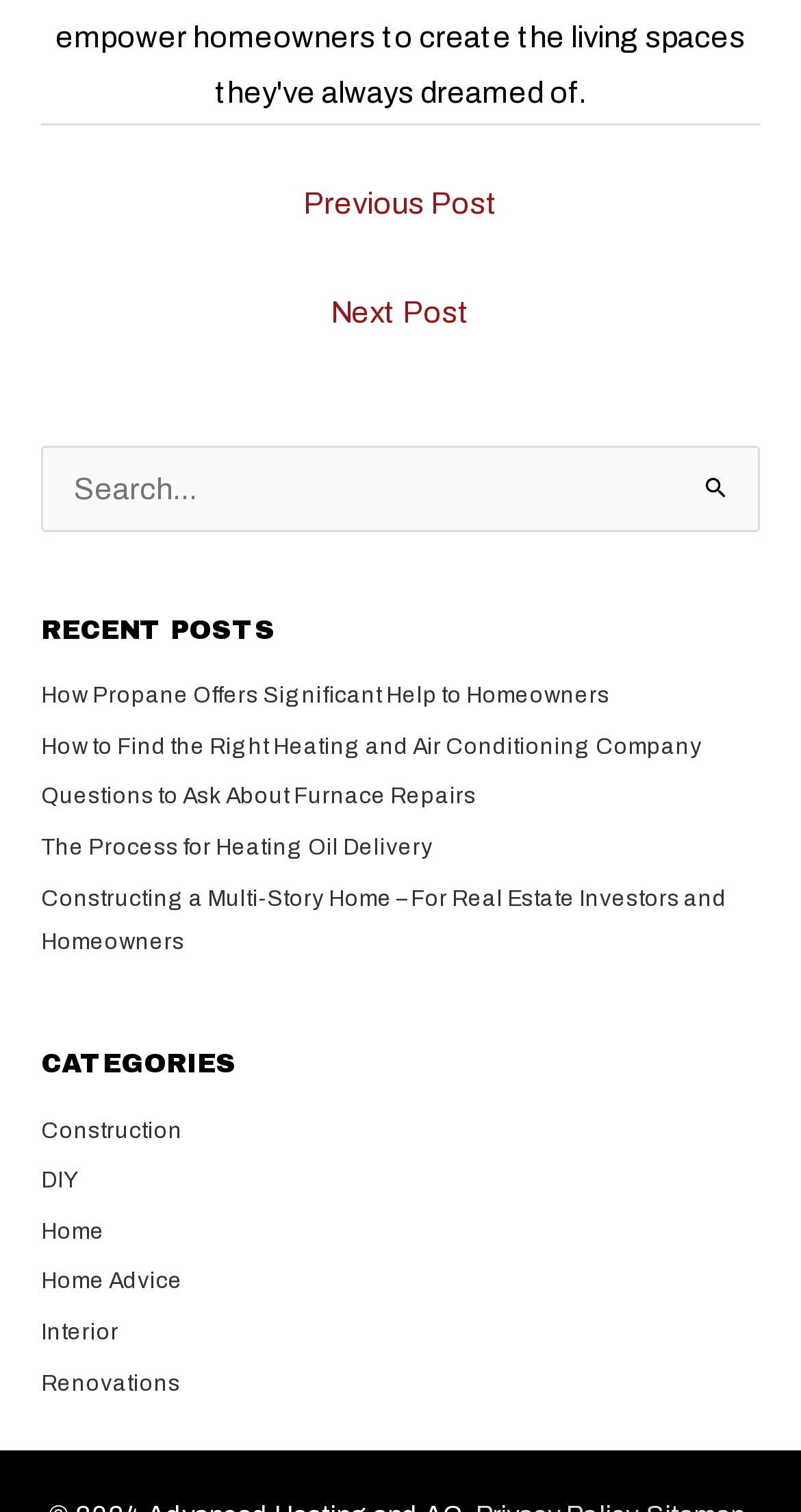Could you highlight the region that needs to be clicked to execute the instruction: "Search for something"?

[0.051, 0.295, 0.949, 0.352]